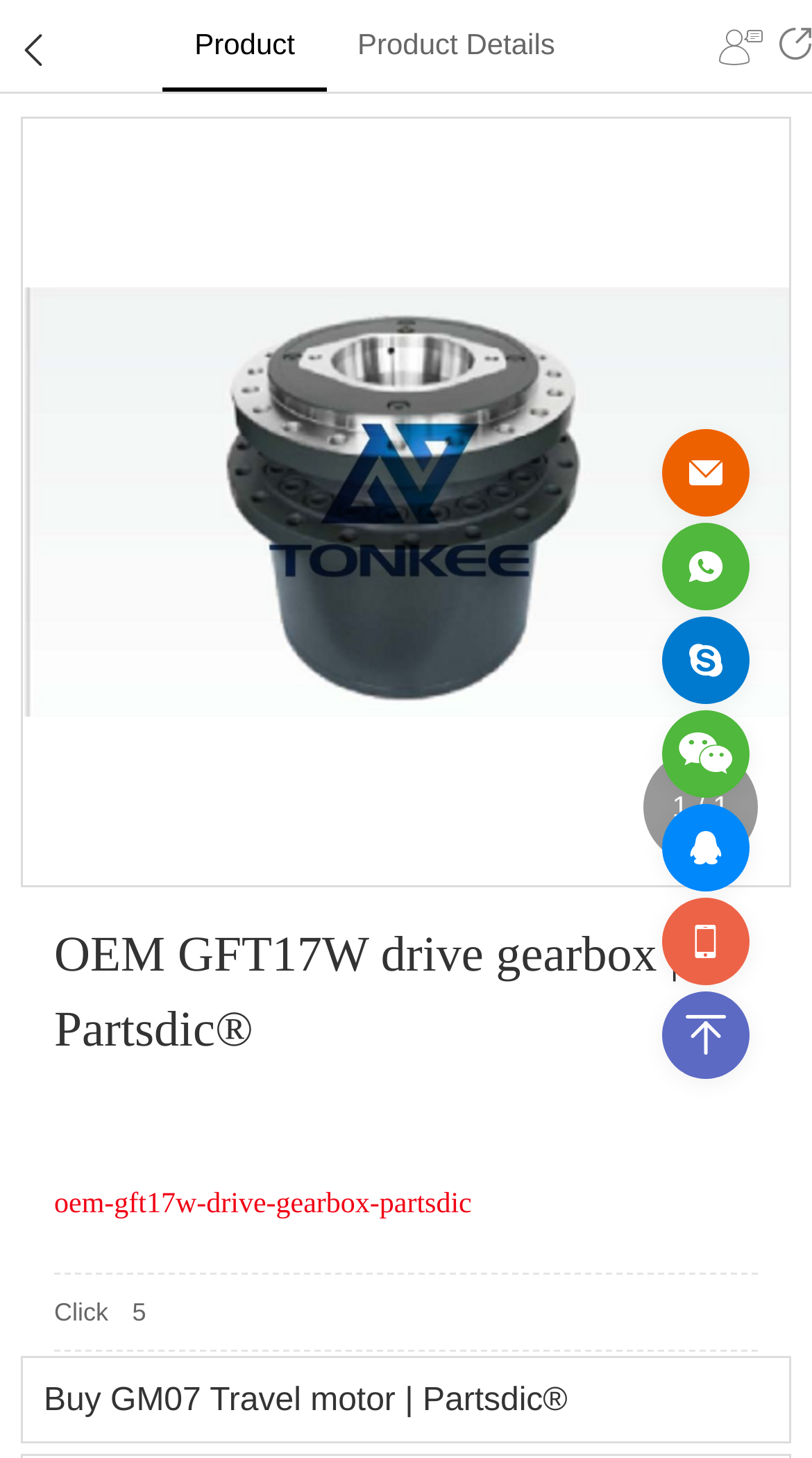Please give a one-word or short phrase response to the following question: 
What is the text above the image?

Product Details